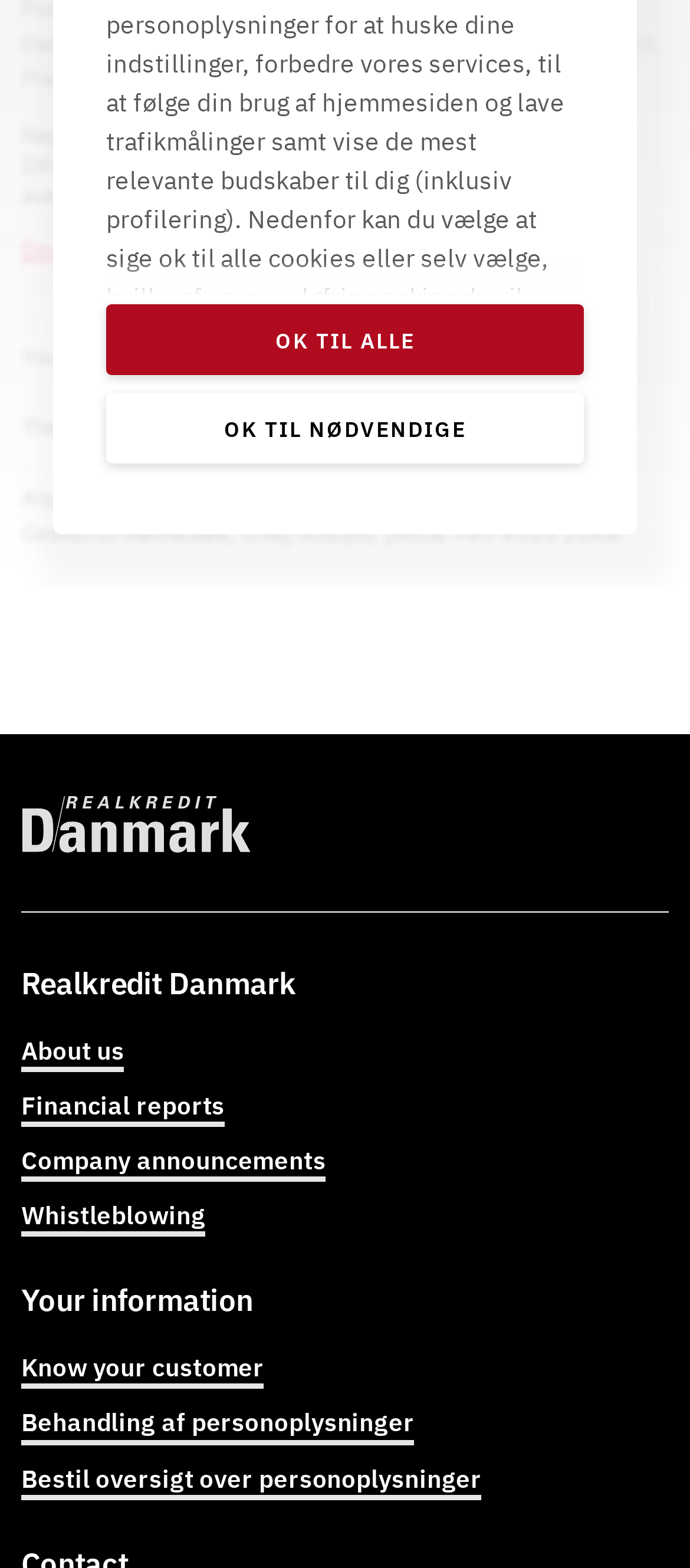Find the UI element described as: "Bestil oversigt over personoplysninger" and predict its bounding box coordinates. Ensure the coordinates are four float numbers between 0 and 1, [left, top, right, bottom].

[0.031, 0.934, 0.698, 0.952]